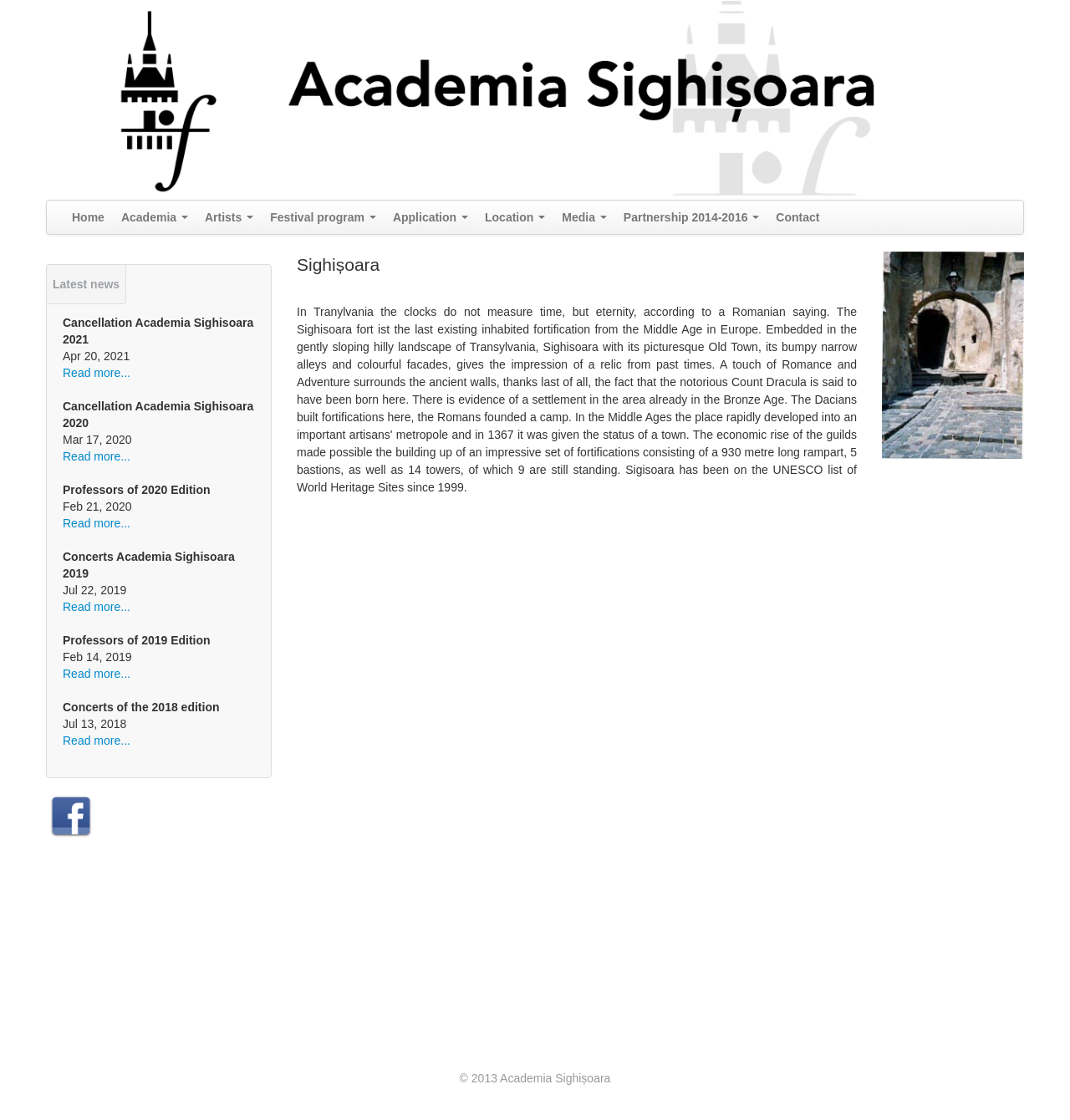Determine the bounding box coordinates of the section to be clicked to follow the instruction: "Read more about Cancellation Academia Sighisoara 2021". The coordinates should be given as four float numbers between 0 and 1, formatted as [left, top, right, bottom].

[0.059, 0.327, 0.122, 0.338]